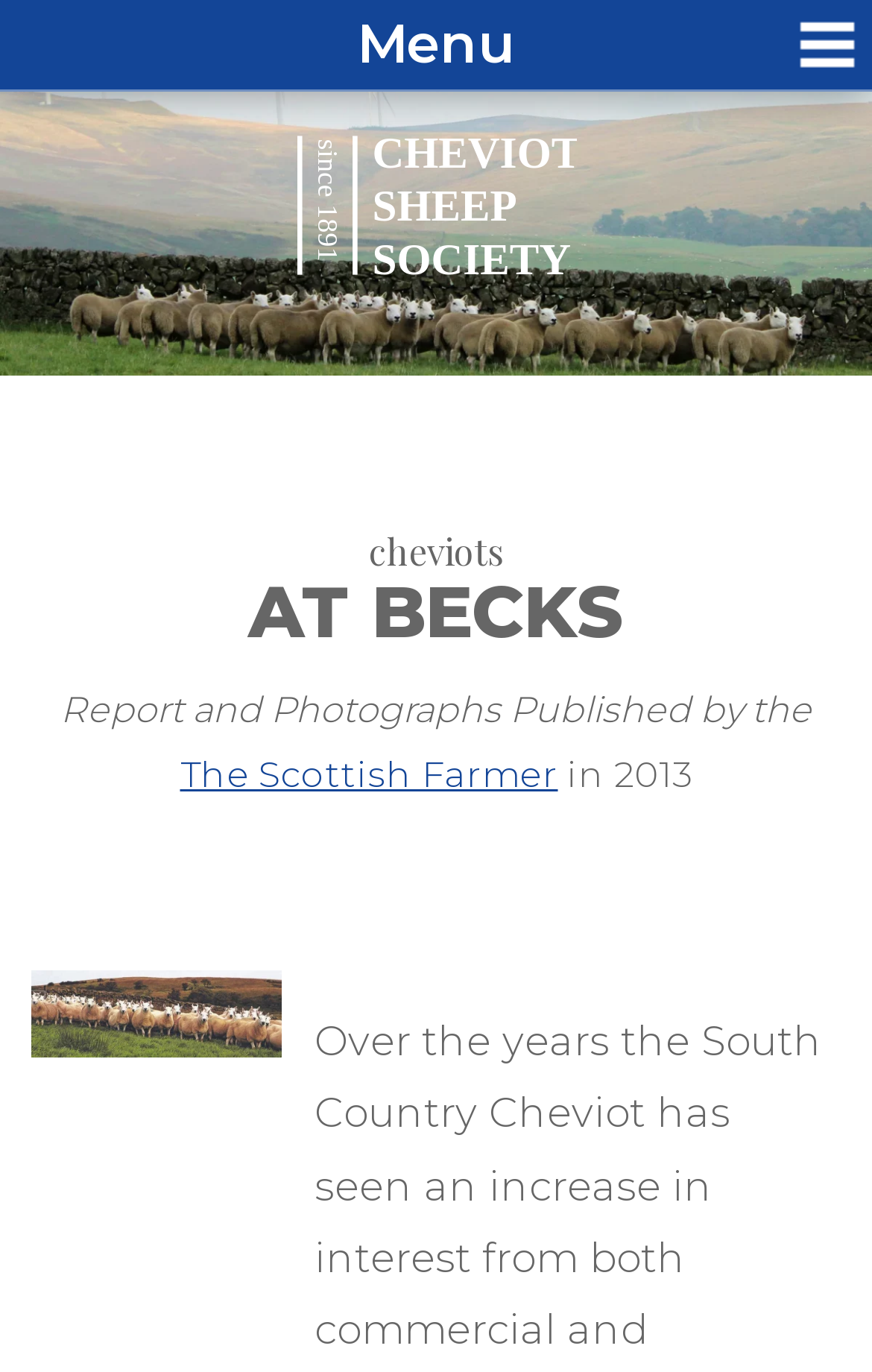Provide a thorough description of the webpage's content and layout.

The webpage is about Cheviots at the Becks, specifically related to the Cheviot Sheep Society. At the top right corner, there is a link to the Cheviot Sheep Society, accompanied by an image with the same name. Below this, there is a larger image that spans the entire width of the page, with the text "08" overlaid on it.

The main content of the page is headed by a prominent heading "cheviots AT BECKS" located near the top center of the page. Below this, there is a block of text that reads "Report and Photographs Published by the" followed by a link to "The Scottish Farmer" and the text "in 2013". This block of text is positioned near the top center of the page.

To the right of the heading, there is an image labeled "Becksewes3", which is positioned roughly in the middle of the page. At the very top of the page, there is a button labeled "Menu" that spans the entire width of the page.